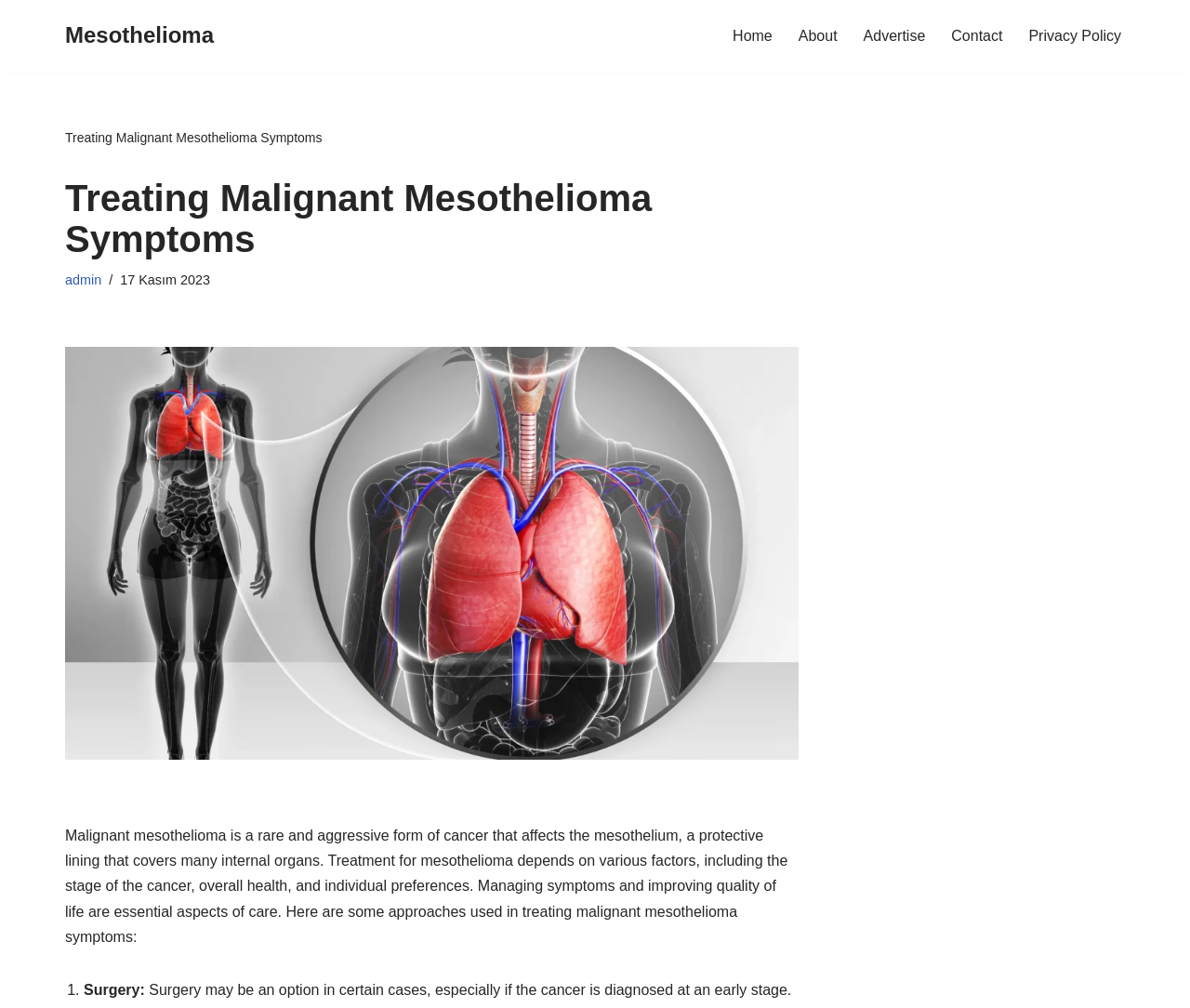What is the date mentioned on the webpage?
Based on the image content, provide your answer in one word or a short phrase.

17 Kasım 2023